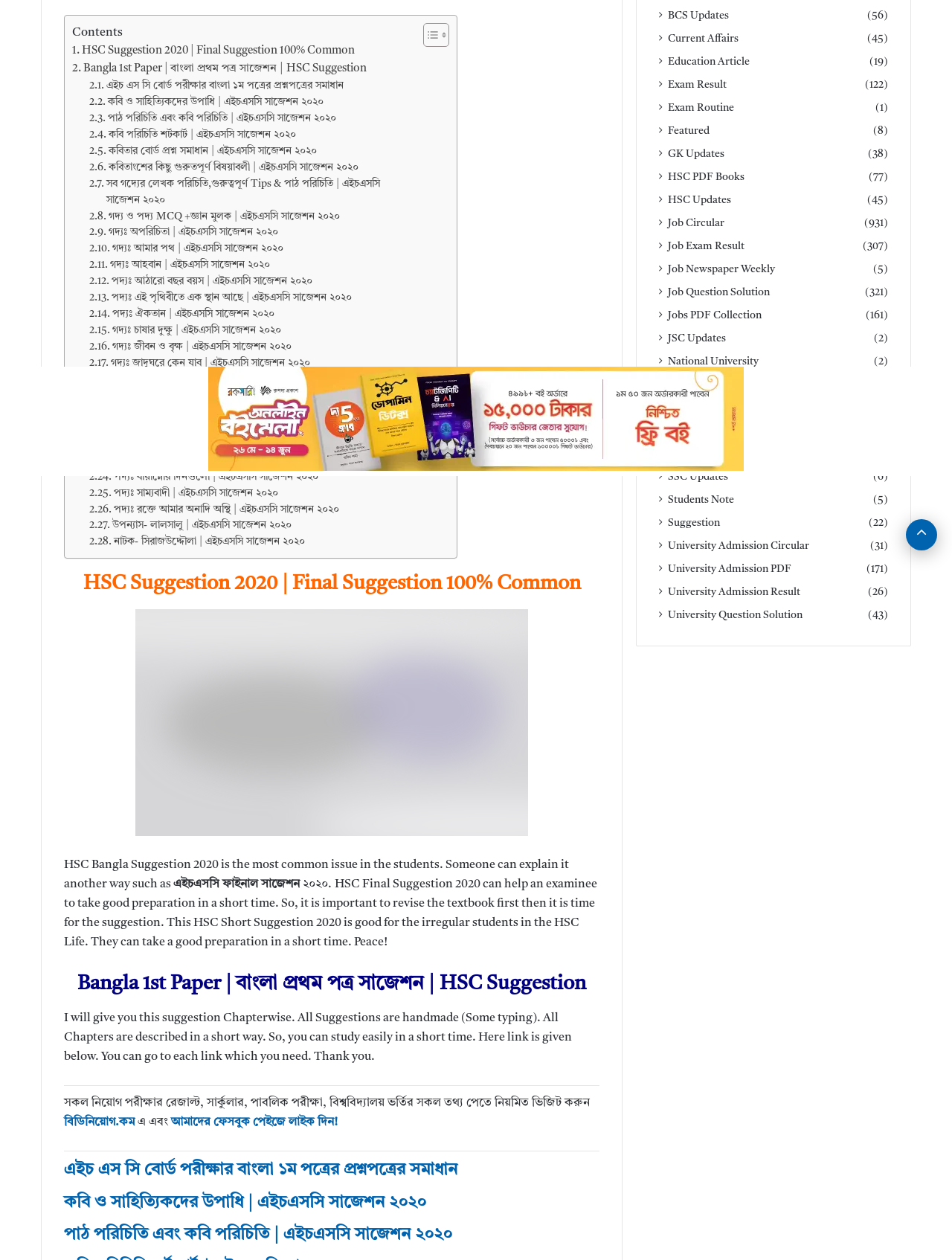Identify the bounding box for the given UI element using the description provided. Coordinates should be in the format (top-left x, top-left y, bottom-right x, bottom-right y) and must be between 0 and 1. Here is the description: alt="Harendra Chilwal"

None